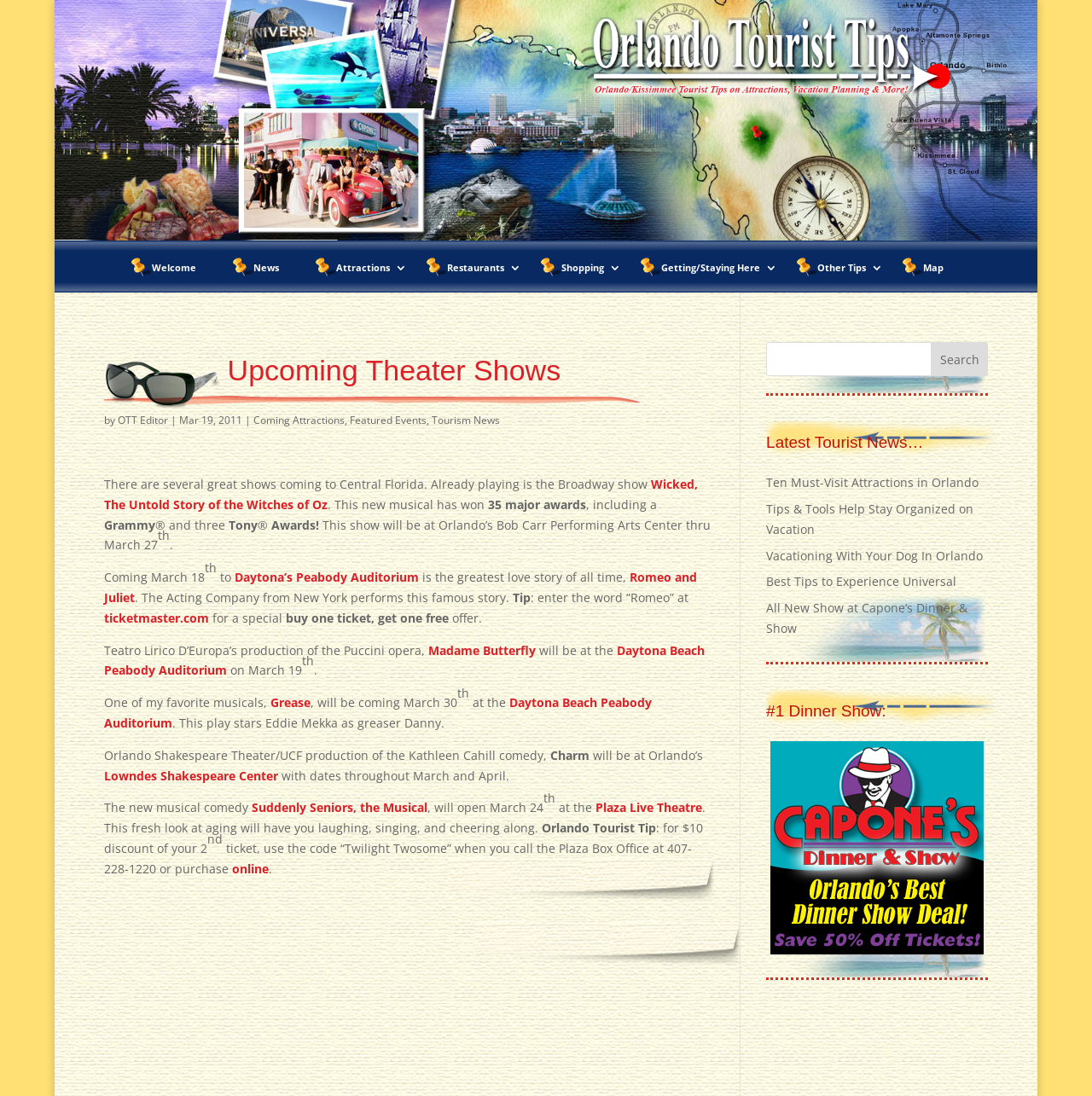Can you show the bounding box coordinates of the region to click on to complete the task described in the instruction: "Check out the Orlando Shakespeare Theater/UCF production of Charm"?

[0.504, 0.682, 0.54, 0.696]